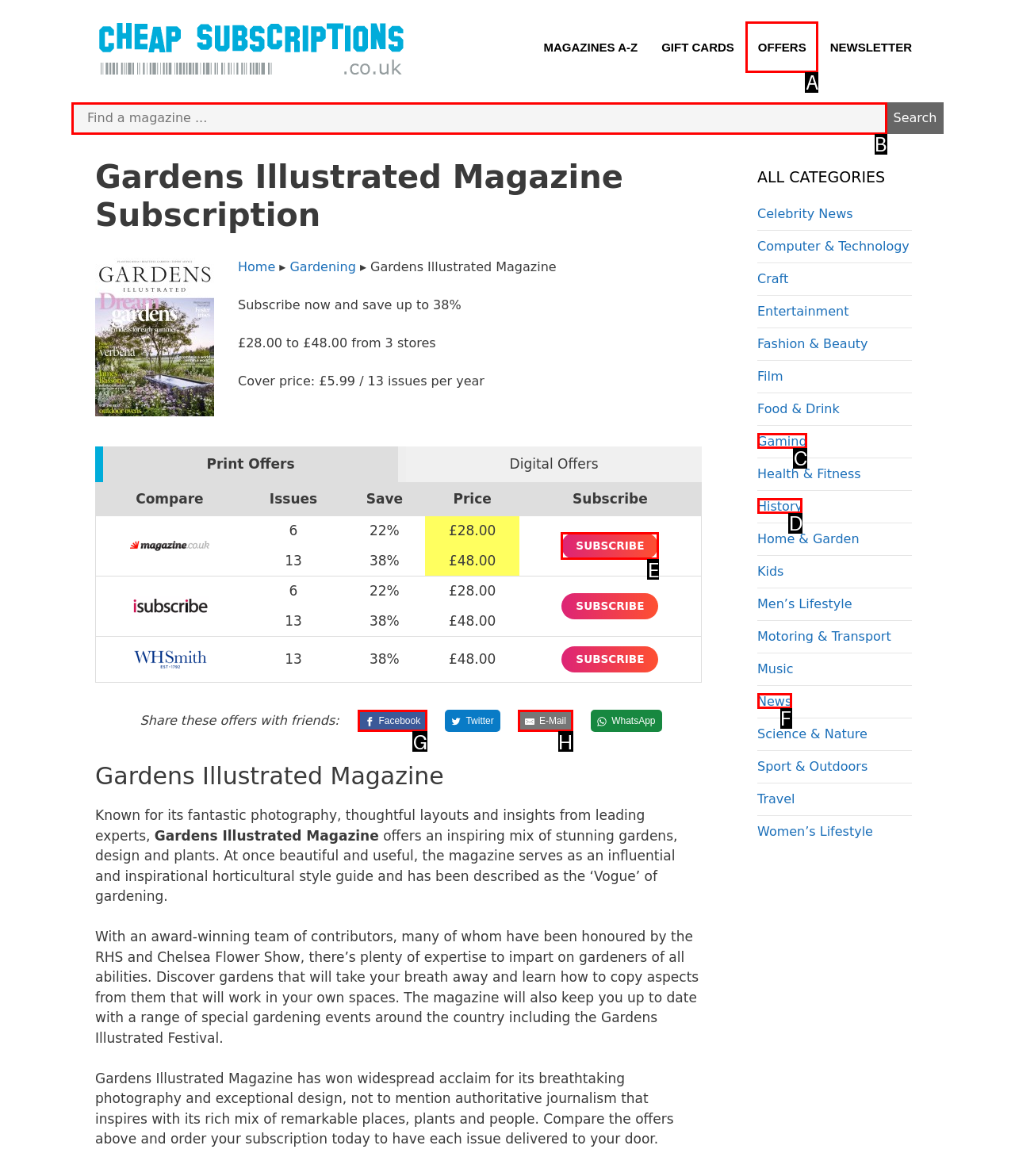Identify which HTML element to click to fulfill the following task: Subscribe to Gardens Illustrated Magazine. Provide your response using the letter of the correct choice.

E